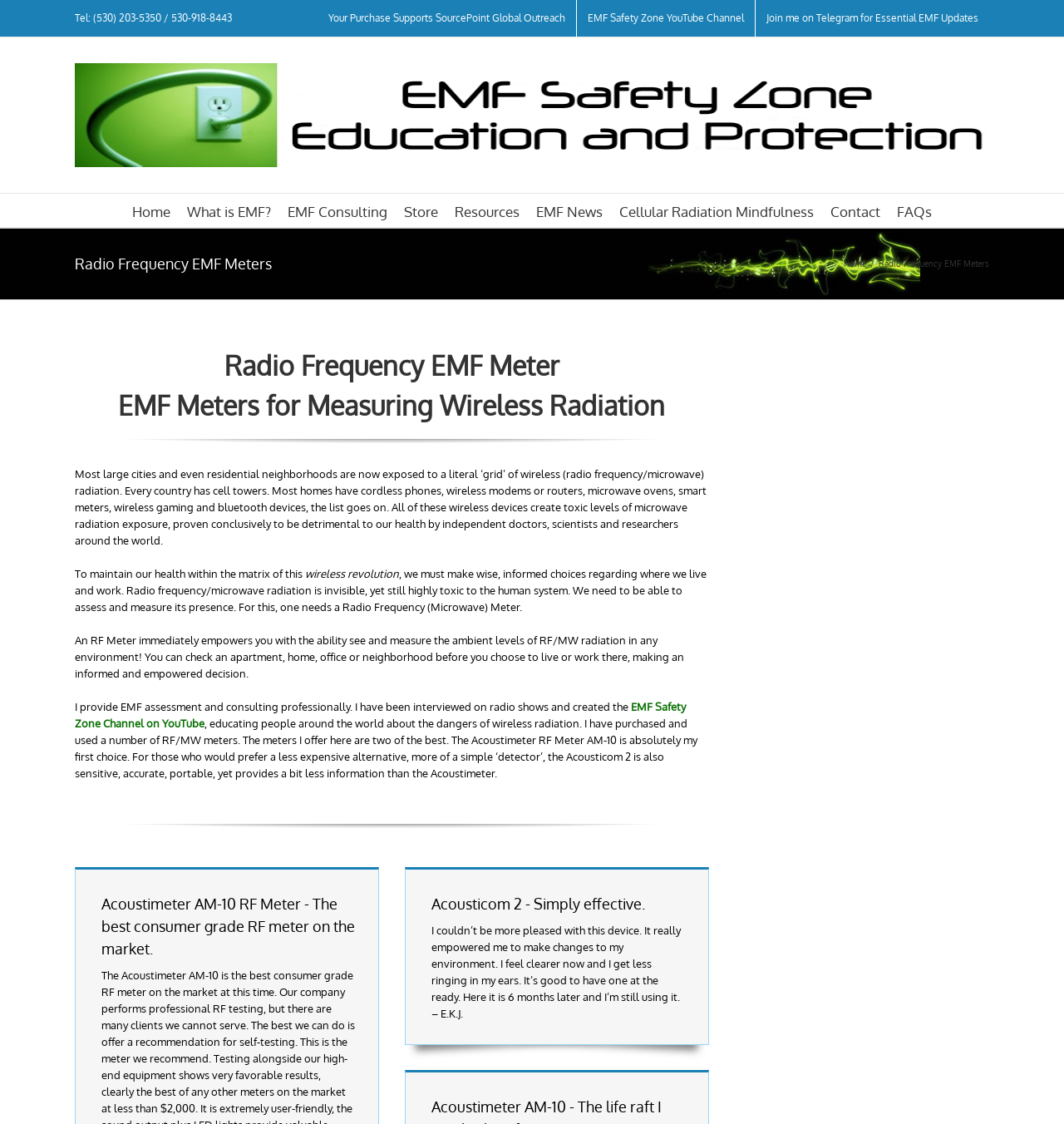Pinpoint the bounding box coordinates of the area that should be clicked to complete the following instruction: "Call the phone number". The coordinates must be given as four float numbers between 0 and 1, i.e., [left, top, right, bottom].

[0.07, 0.01, 0.218, 0.021]